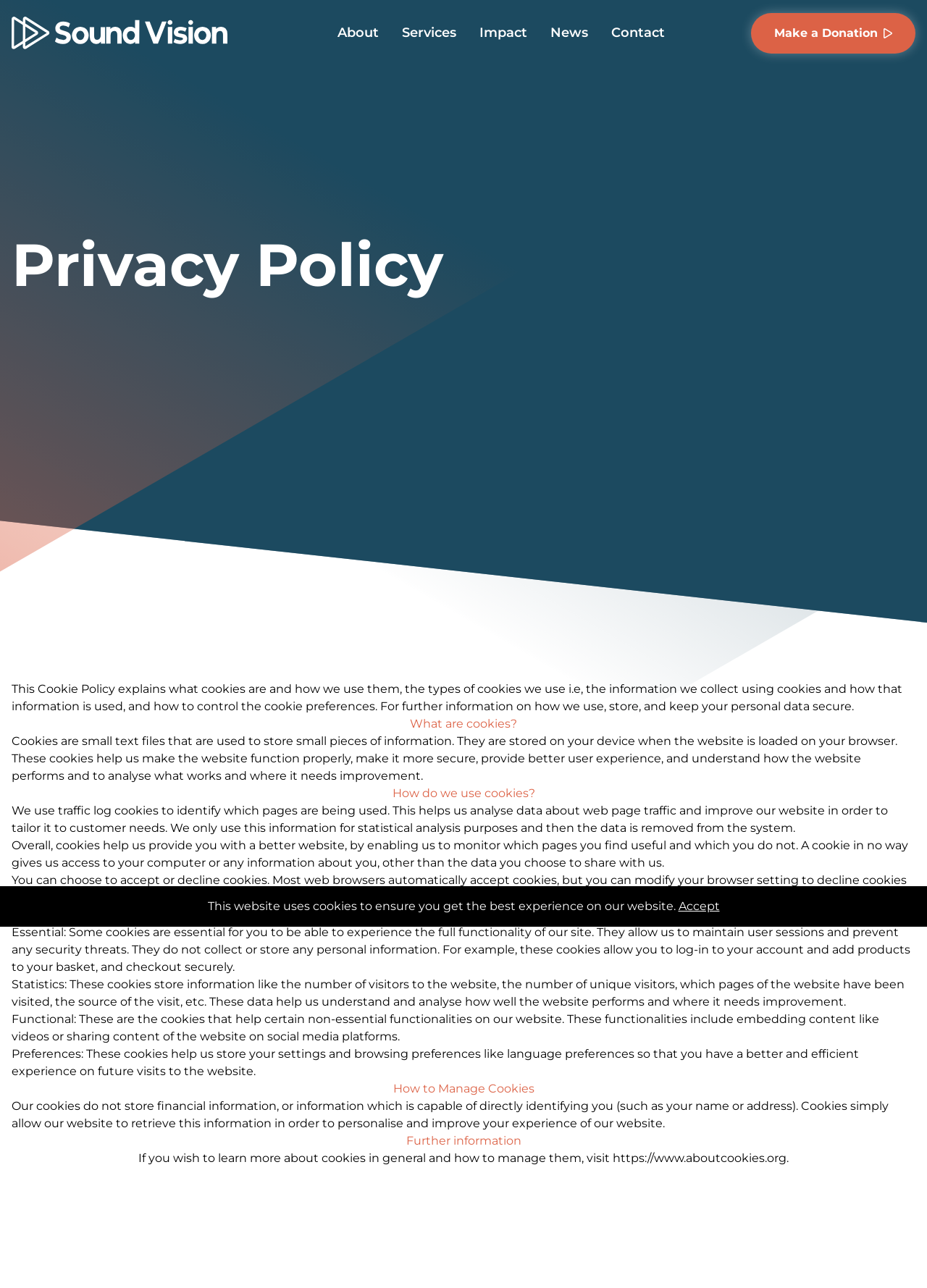Could you specify the bounding box coordinates for the clickable section to complete the following instruction: "Learn about our team"?

[0.35, 0.045, 0.421, 0.06]